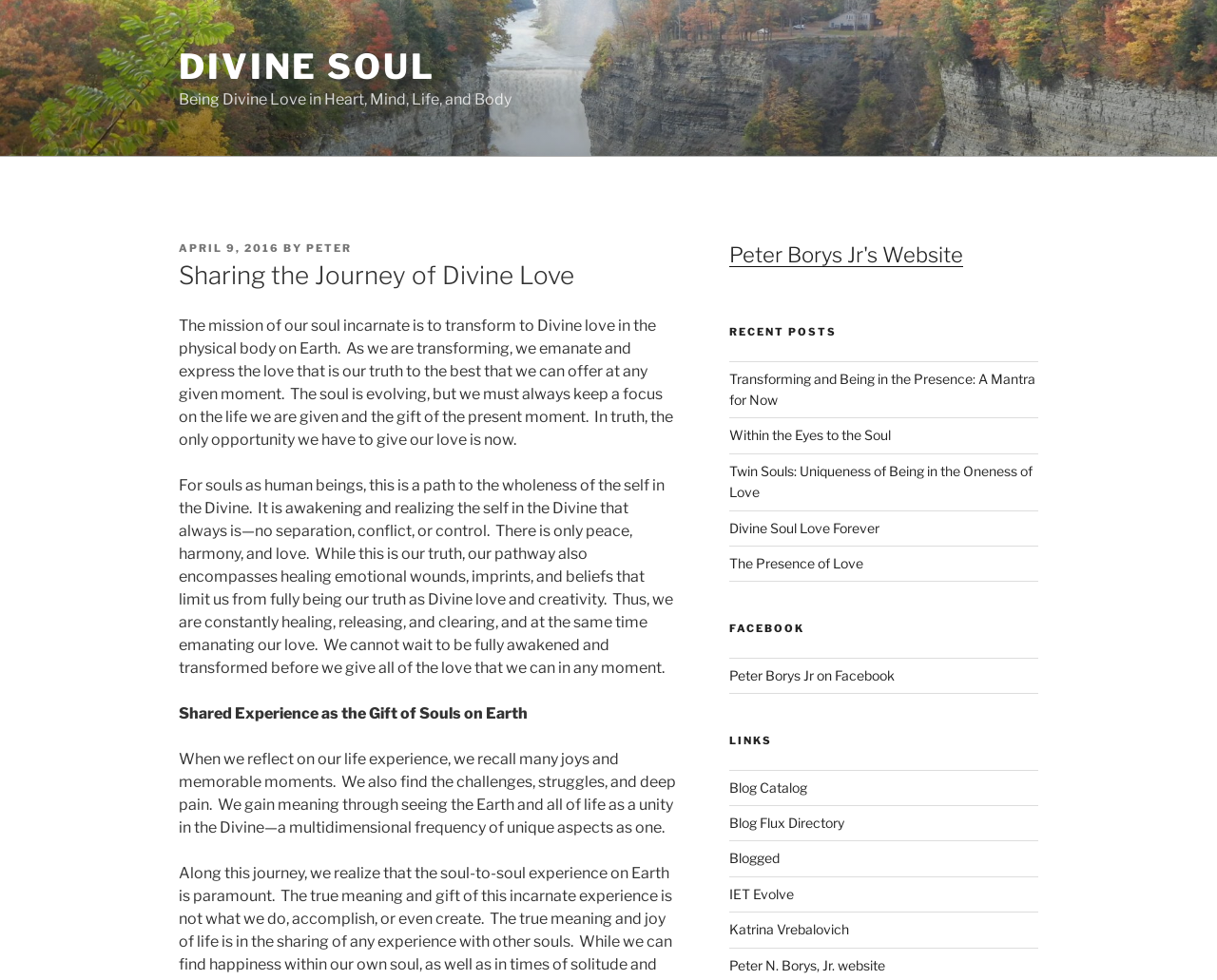What is the date of the post?
Examine the screenshot and reply with a single word or phrase.

APRIL 9, 2016